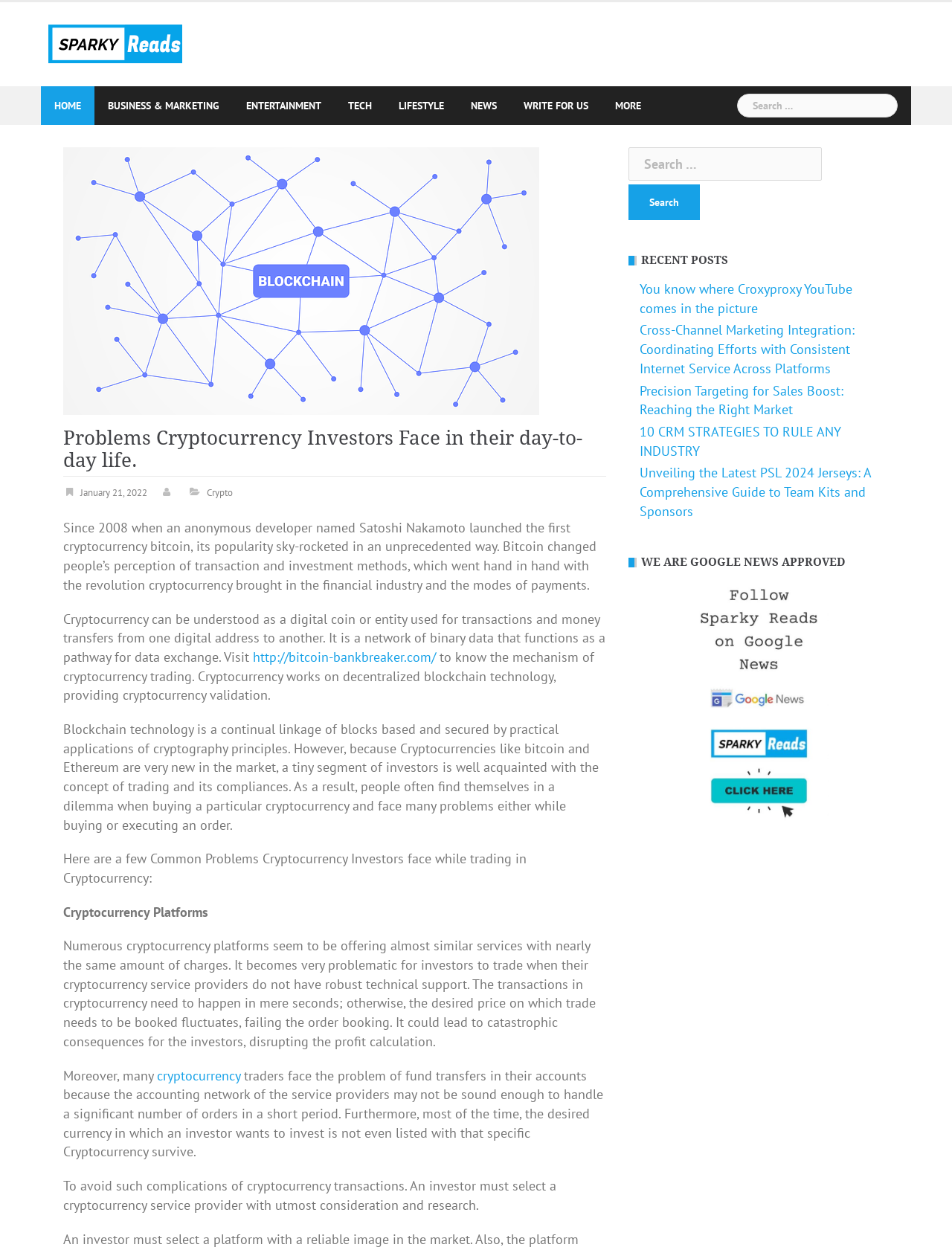What should an investor do to avoid complications in cryptocurrency transactions?
Using the image as a reference, give a one-word or short phrase answer.

Select a cryptocurrency service provider with utmost consideration and research